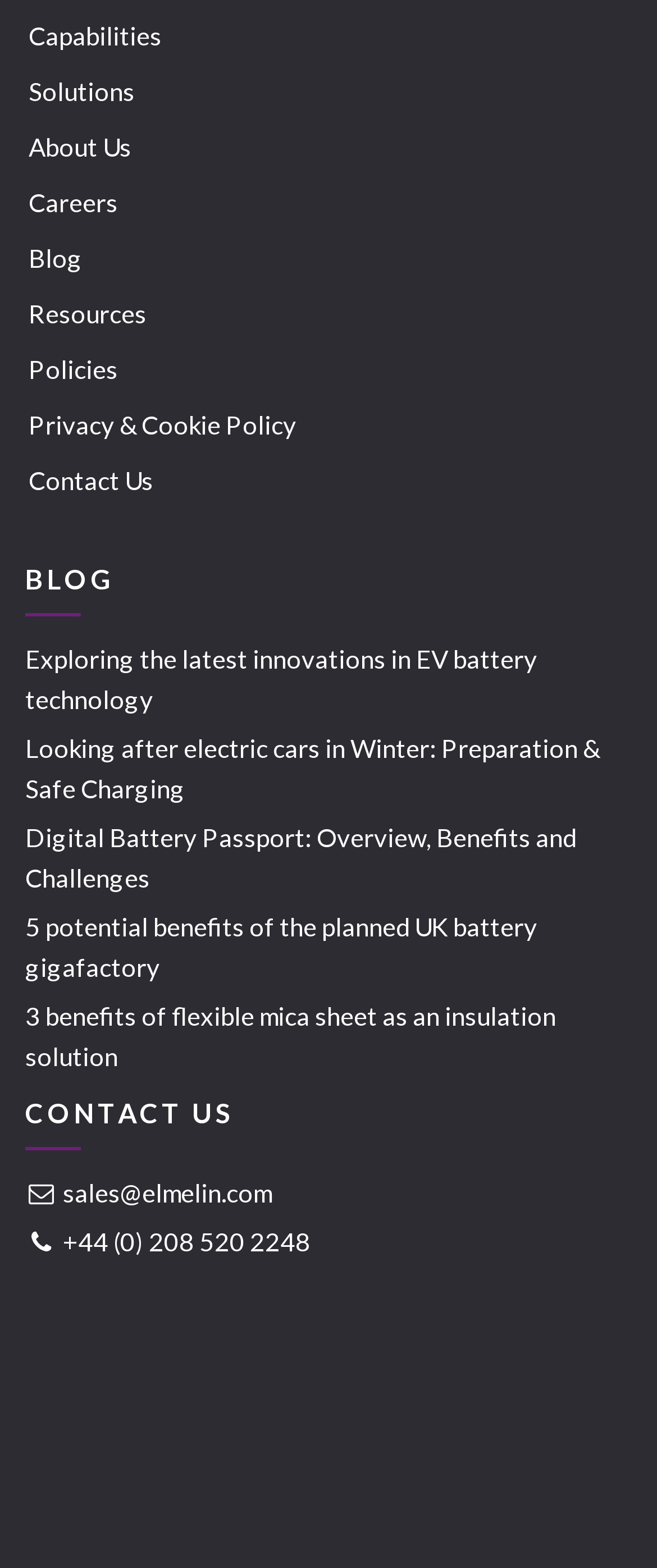What is the phone number for contact?
Use the information from the image to give a detailed answer to the question.

I found the contact information section and looked for the phone number, which is '+44 (0) 208 520 2248'.